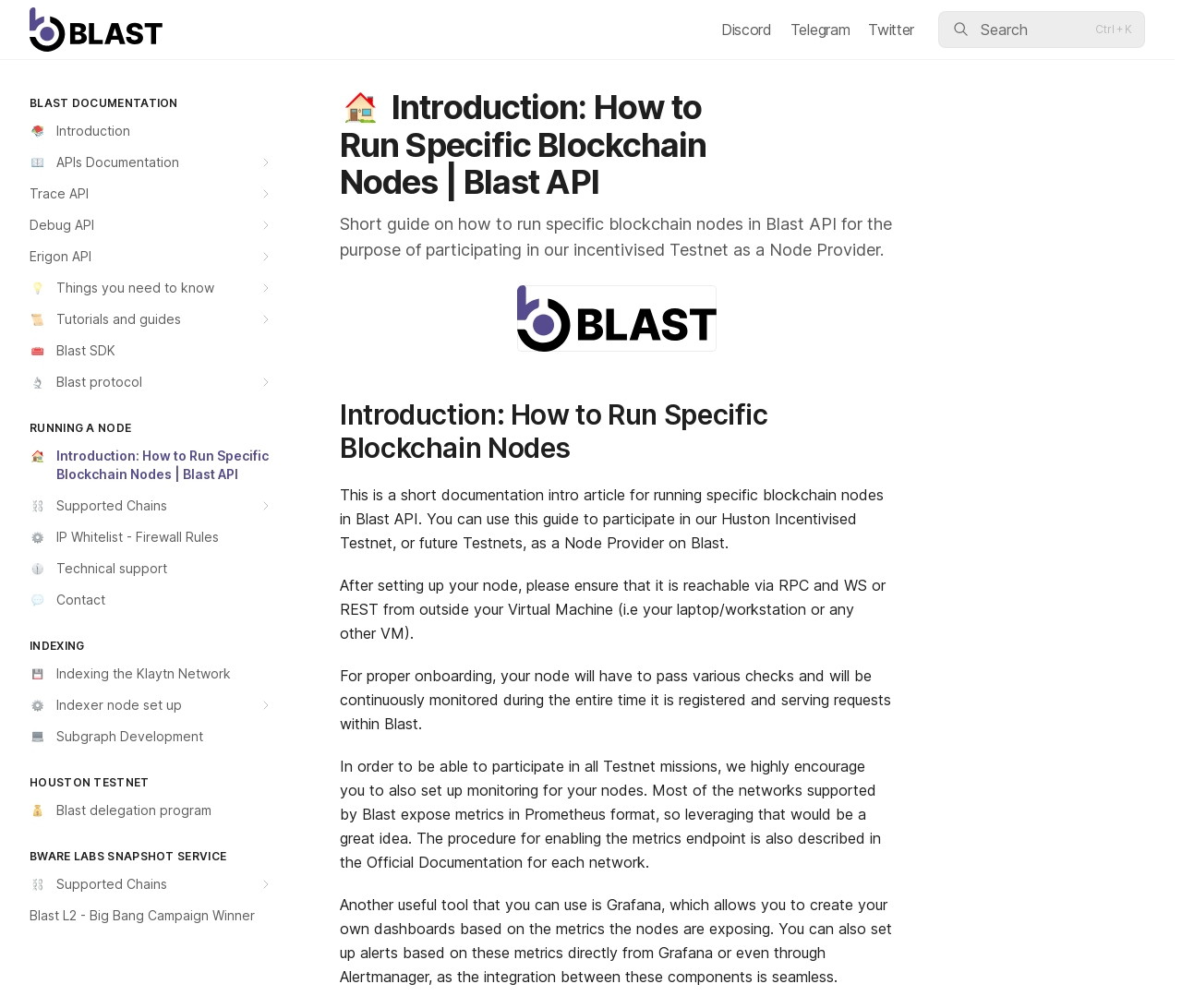Calculate the bounding box coordinates for the UI element based on the following description: "⚙️IP Whitelist - Firewall Rules". Ensure the coordinates are four float numbers between 0 and 1, i.e., [left, top, right, bottom].

[0.009, 0.518, 0.238, 0.548]